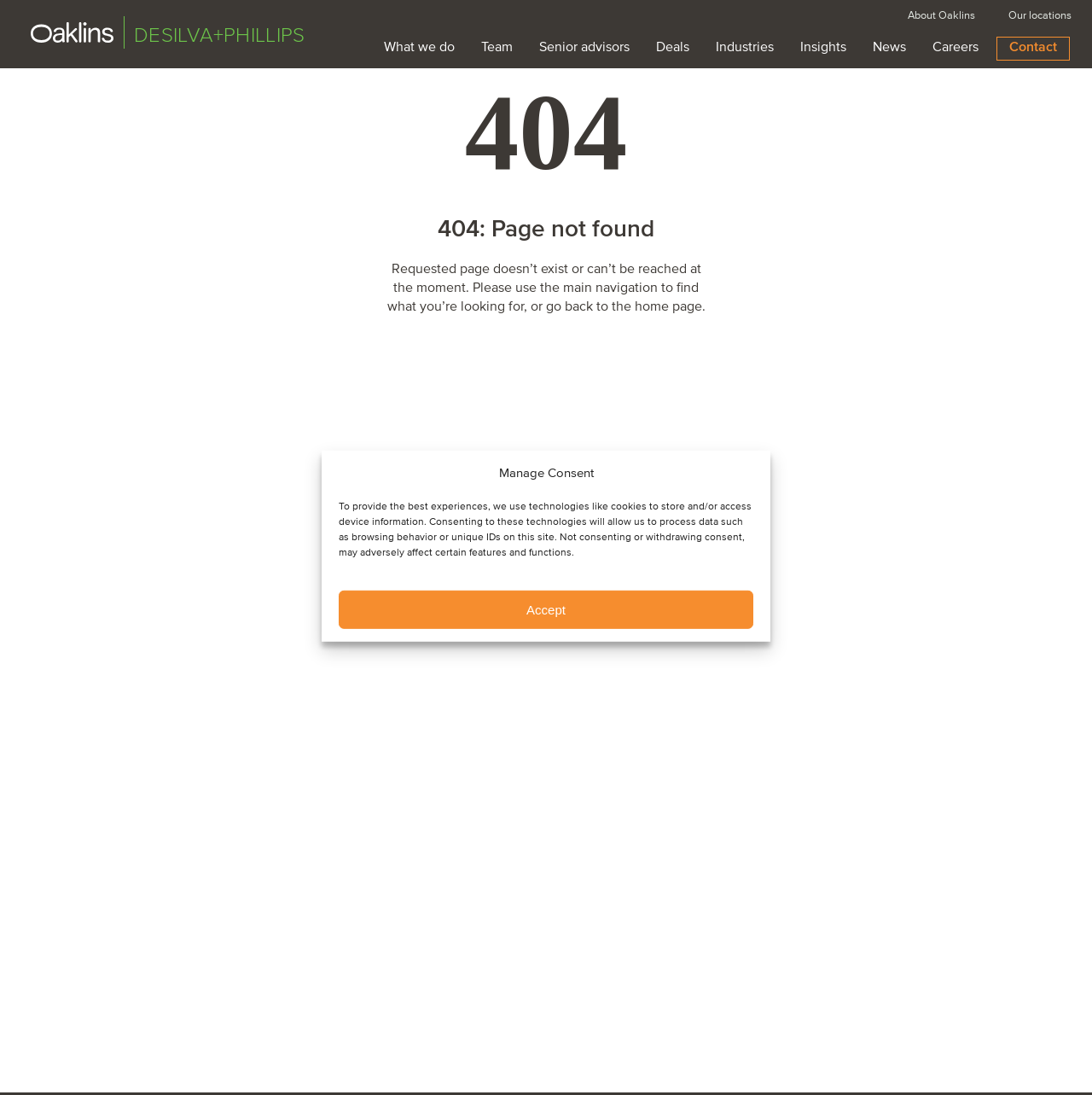What is the error code displayed on the page?
By examining the image, provide a one-word or phrase answer.

404